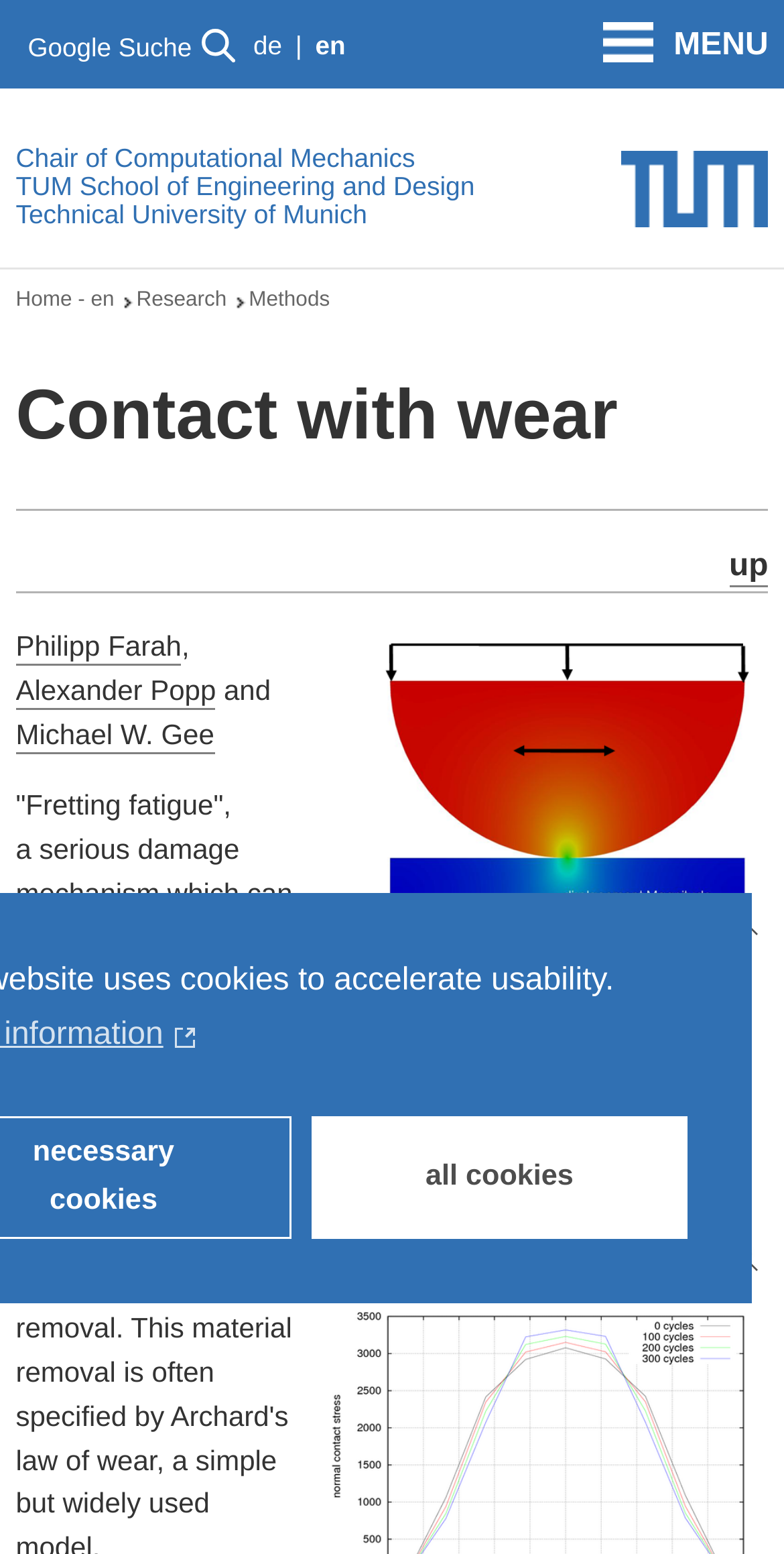Please find the bounding box coordinates of the clickable region needed to complete the following instruction: "View the research page". The bounding box coordinates must consist of four float numbers between 0 and 1, i.e., [left, top, right, bottom].

[0.174, 0.185, 0.289, 0.202]